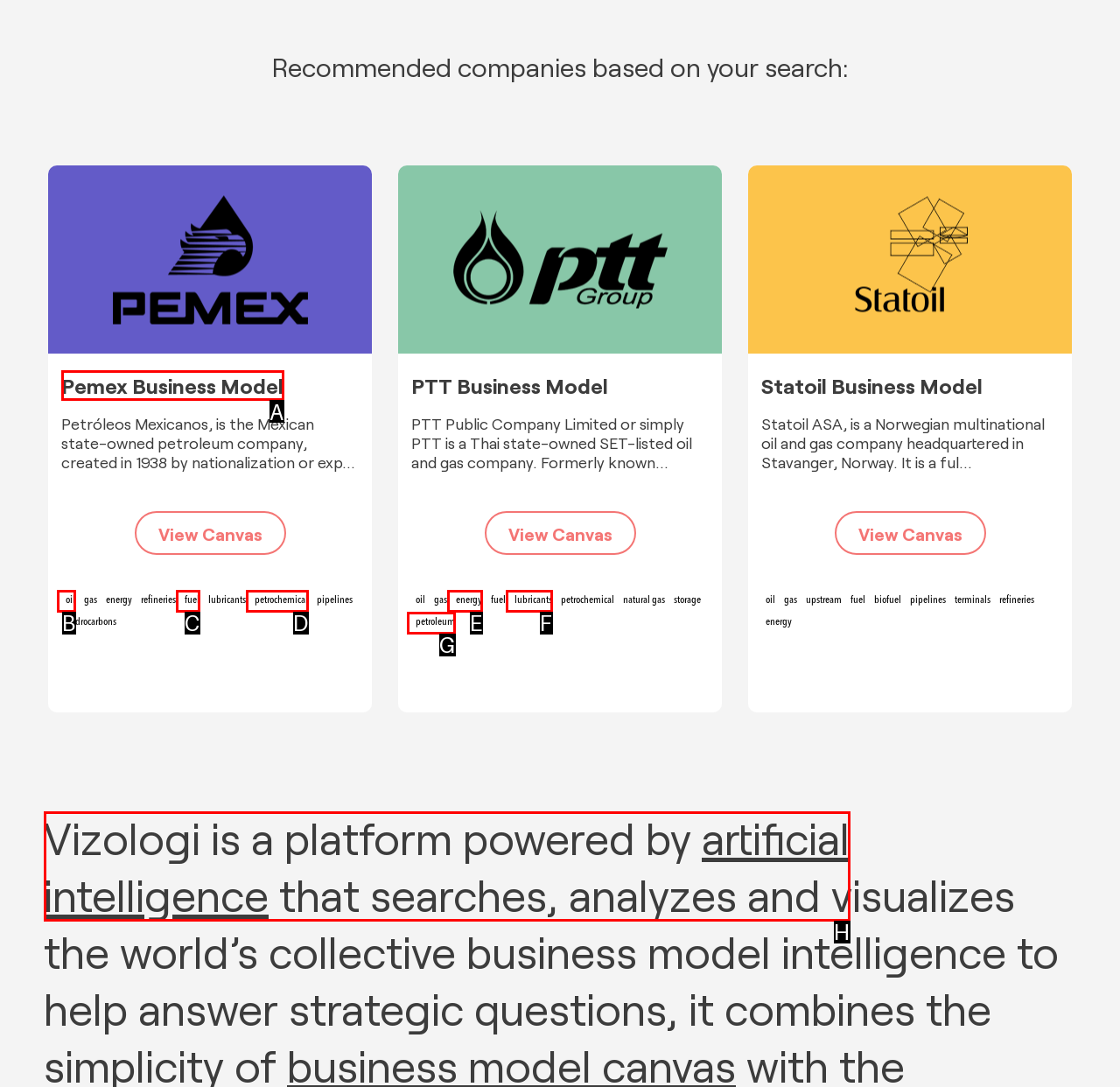Select the HTML element that fits the following description: petroleum
Provide the letter of the matching option.

G